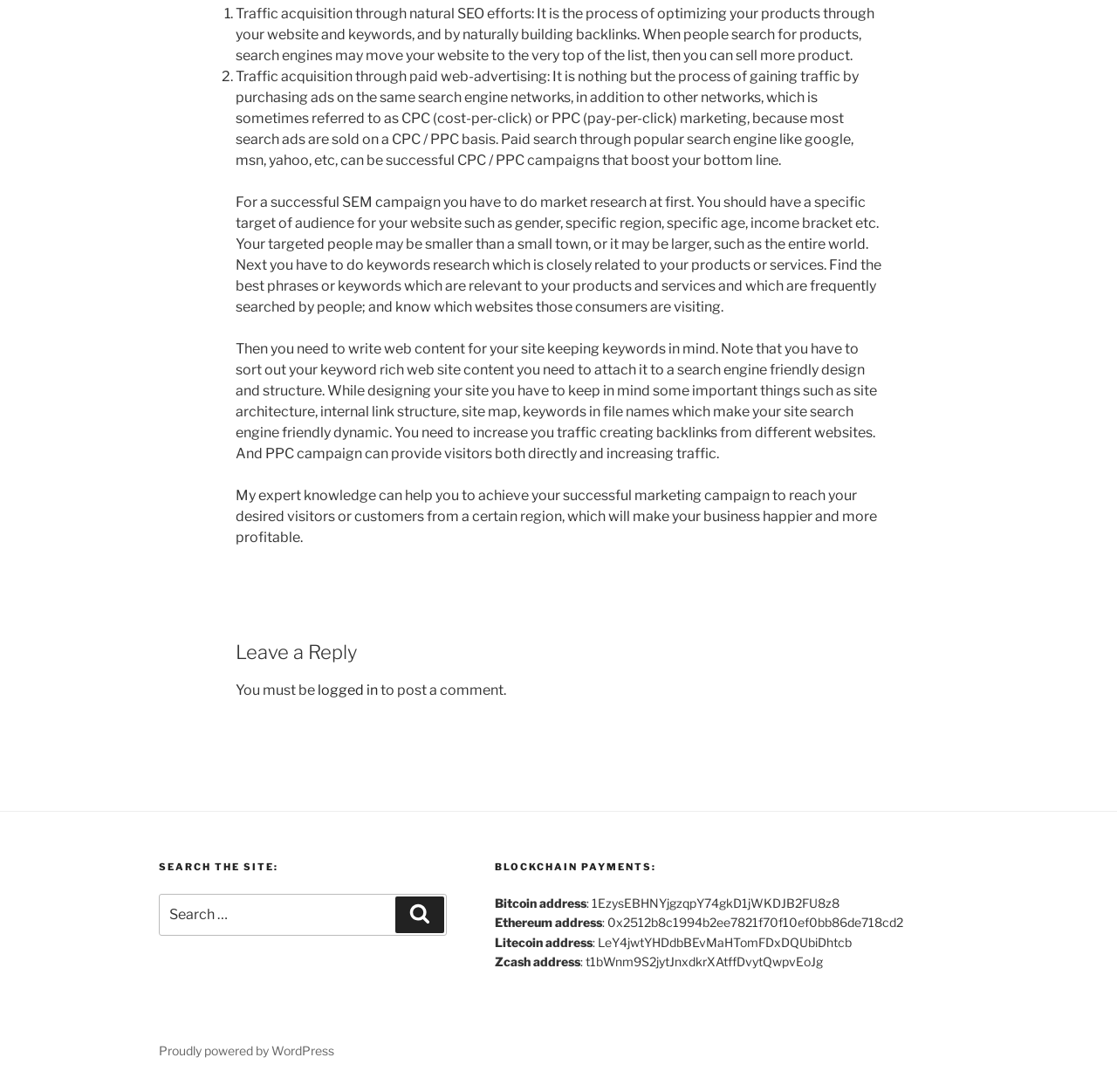Extract the bounding box for the UI element that matches this description: "Proudly powered by WordPress".

[0.142, 0.955, 0.299, 0.969]